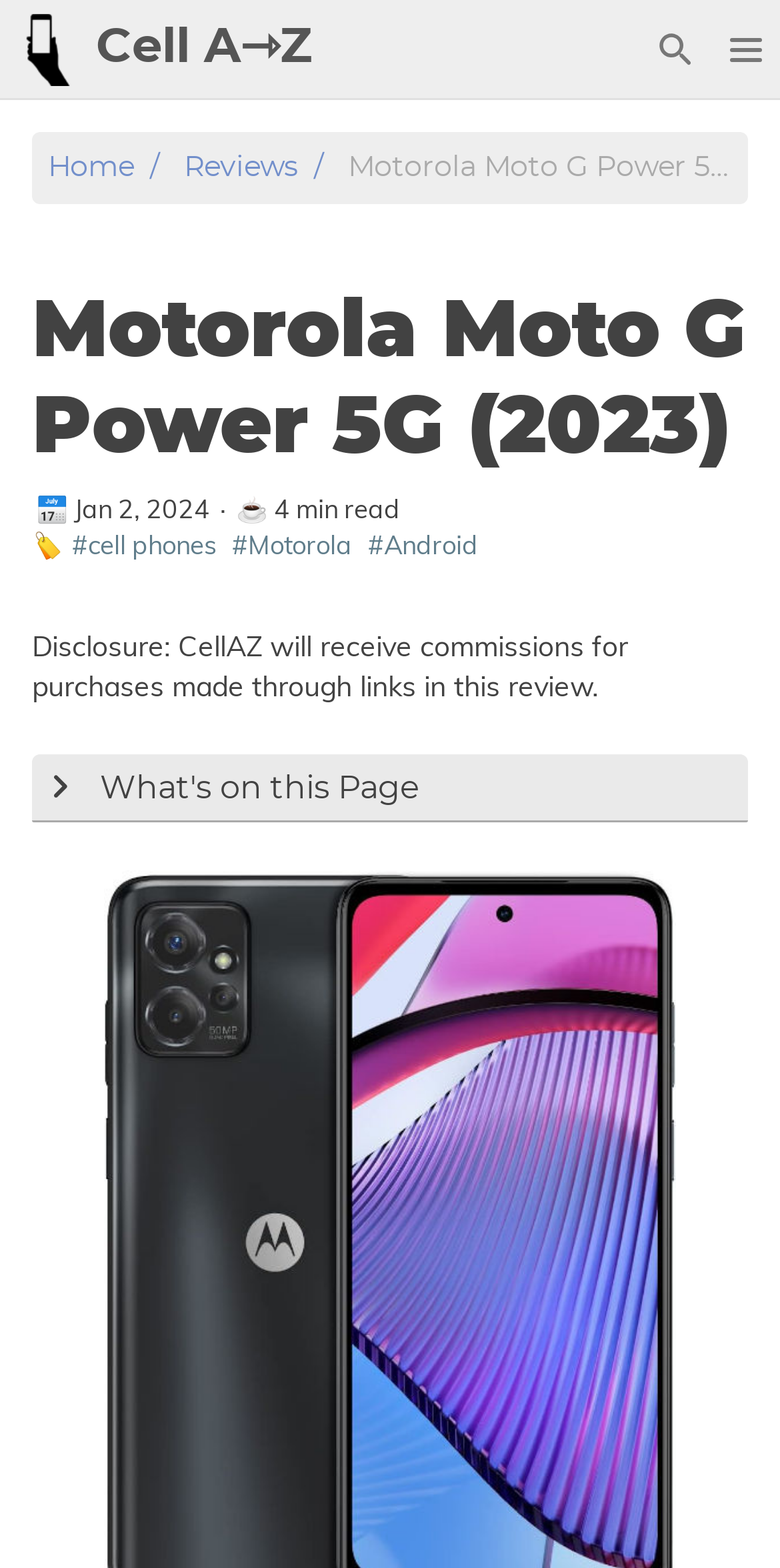Find and indicate the bounding box coordinates of the region you should select to follow the given instruction: "Check the Technical Specifications".

[0.169, 0.536, 0.623, 0.555]